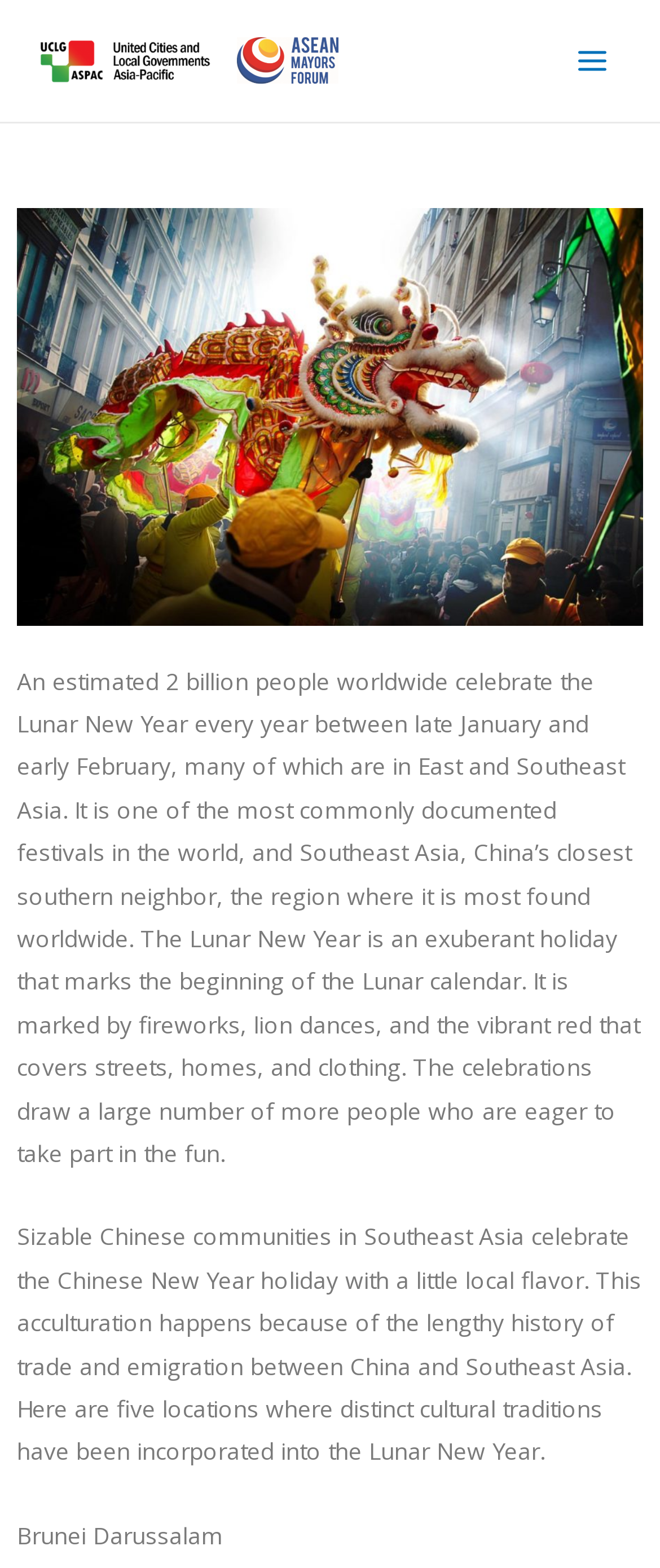Please give a succinct answer to the question in one word or phrase:
What is the purpose of the button at the top right corner?

Main Menu